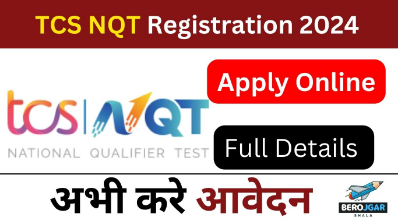Give a detailed account of the visual content in the image.

The image promotes the registration for the TCS NQT (National Qualifier Test) for the year 2024. It features the TCS logo prominently, accompanied by the text "TCS NQT Registration 2024" to signify the focus of the announcement. The call-to-action buttons "Apply Online" and "Full Details" stand out in red, making it clear that viewers should take immediate action to register for the test. Additionally, the caption includes the phrase "अभी करे आवेदन," which translates to "Apply Now," encouraging immediate participation. The image is designed to attract attention and guide prospective candidates to engage with the registration process effectively.